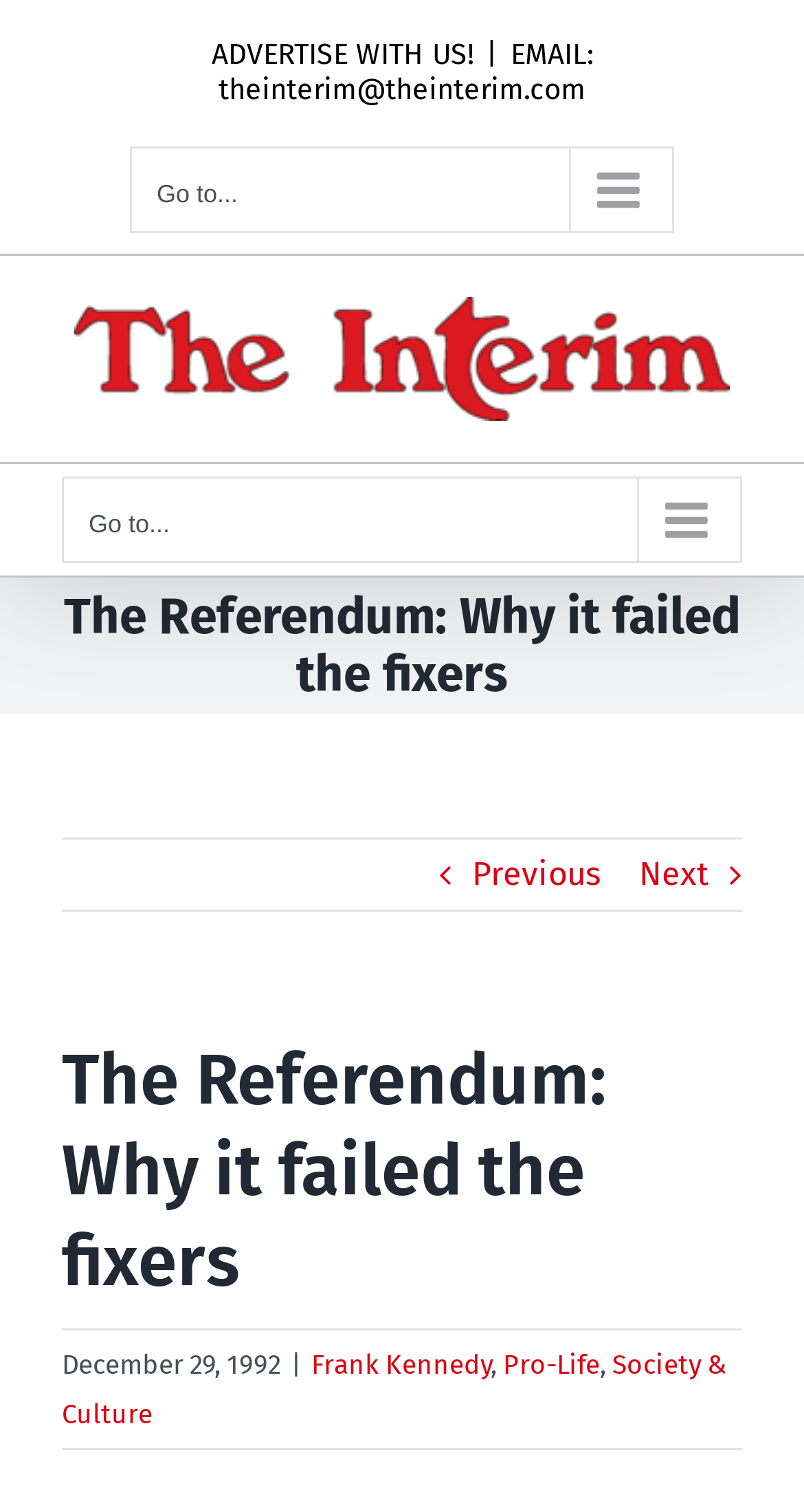Pinpoint the bounding box coordinates of the clickable element needed to complete the instruction: "Go to the 'EMAIL: theinterim@theinterim.com' page". The coordinates should be provided as four float numbers between 0 and 1: [left, top, right, bottom].

[0.272, 0.025, 0.737, 0.071]